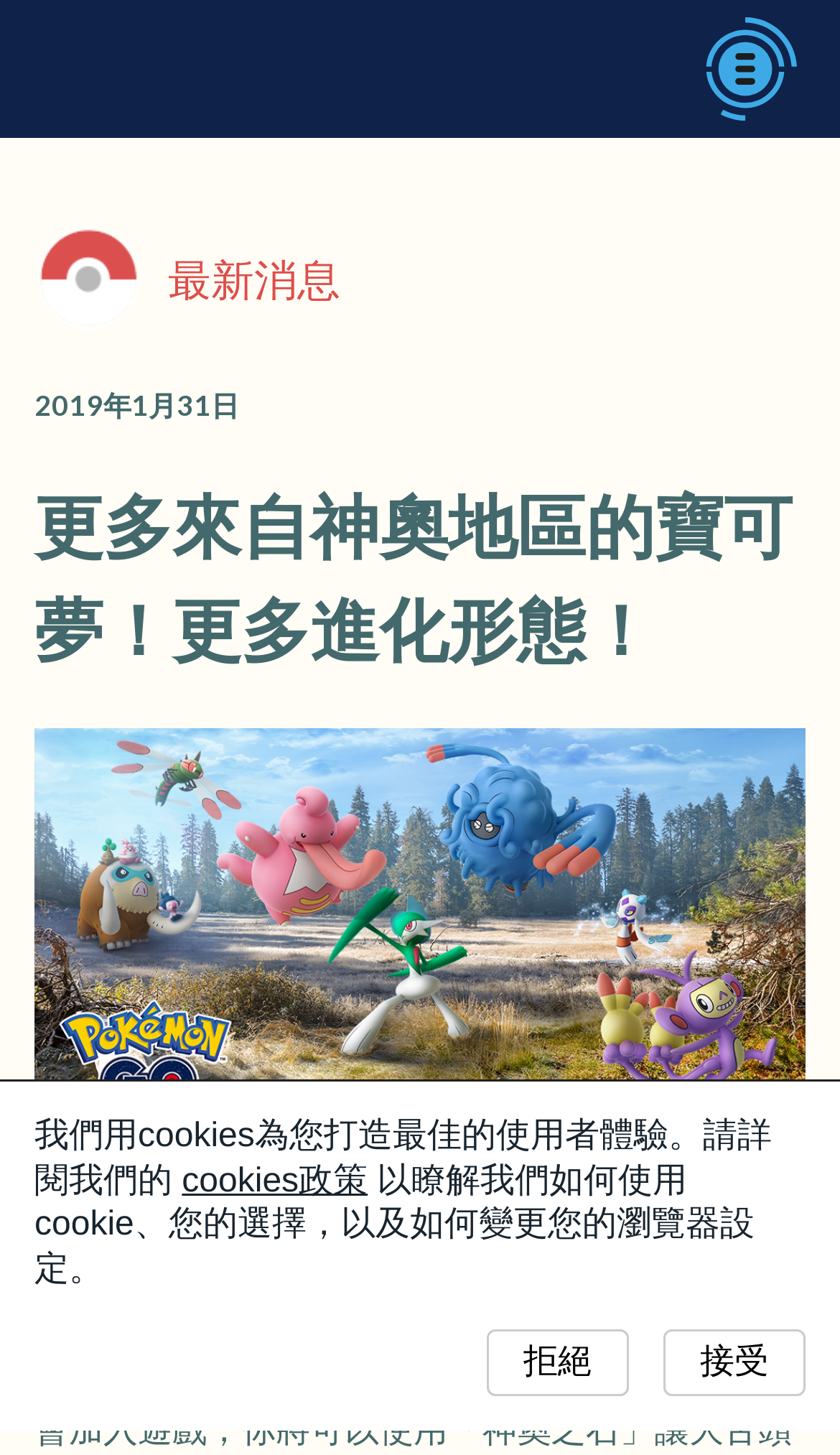What is the purpose of the disclosure triangle?
Please ensure your answer is as detailed and informative as possible.

The disclosure triangle is an element that can be expanded or collapsed, as indicated by its 'expanded: False' property, which suggests that it is used to show or hide additional details on the webpage.